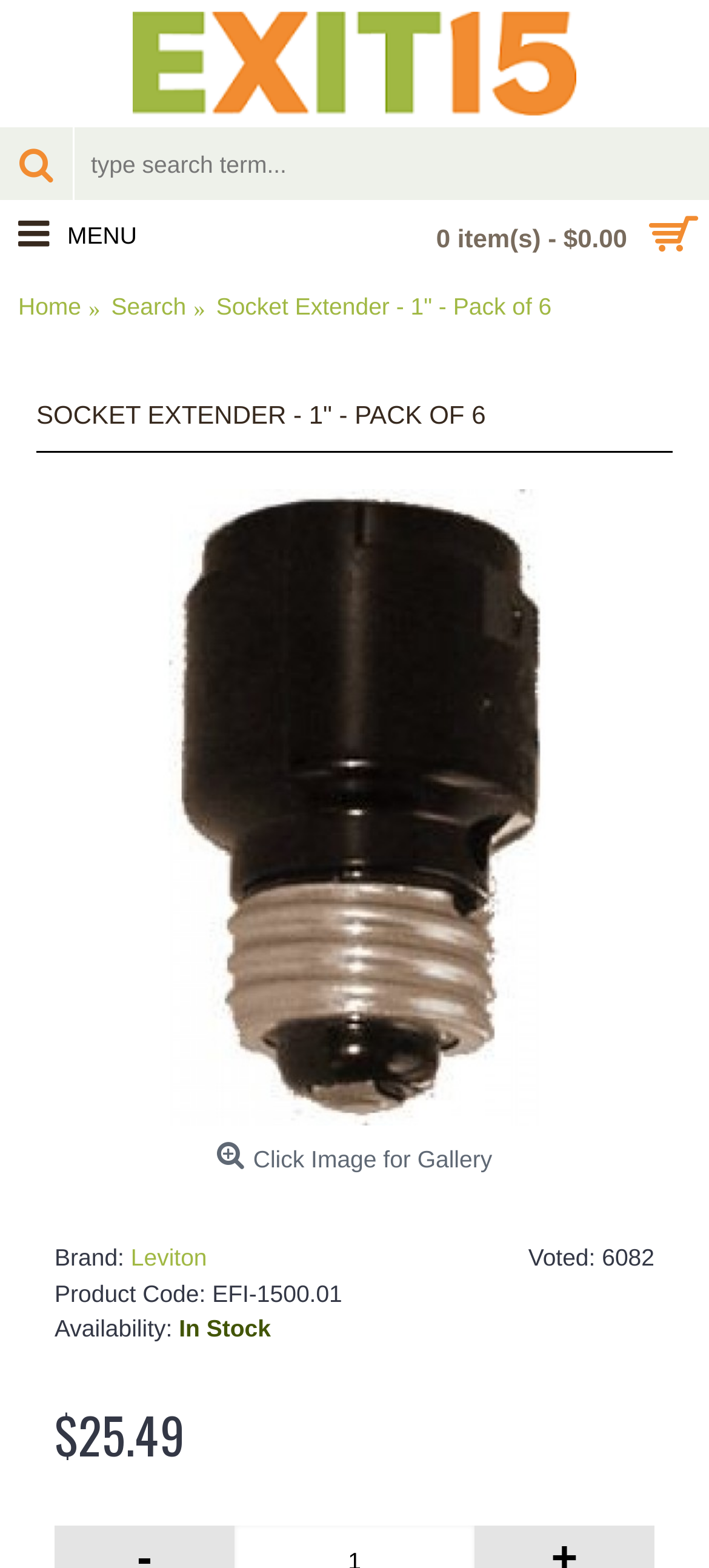What is the product code of the socket extender?
Provide a fully detailed and comprehensive answer to the question.

I found the product code in the product details section, where it says 'Product Code:' followed by 'EFI-1500.01'.